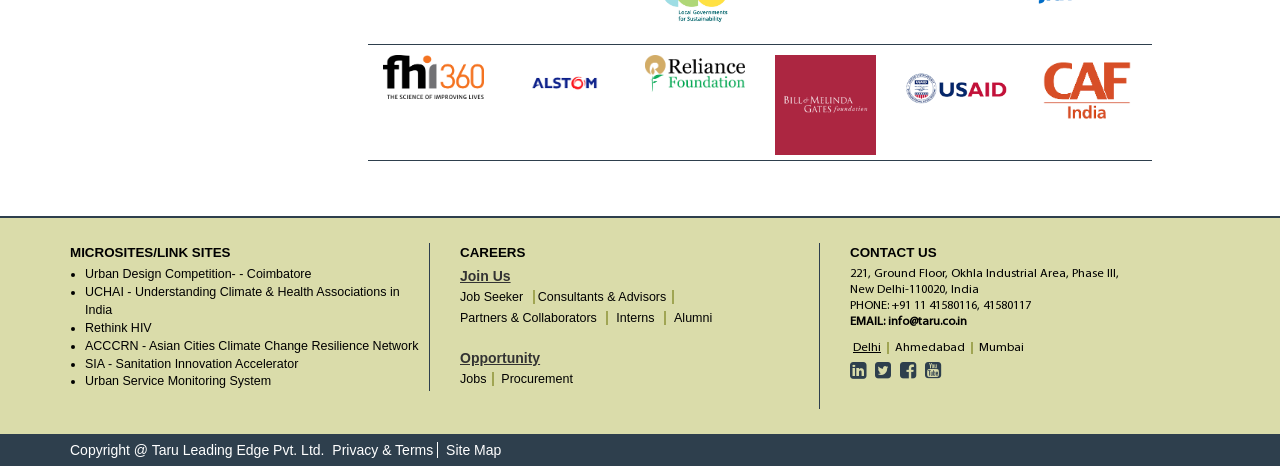Please find the bounding box coordinates of the element's region to be clicked to carry out this instruction: "Contact Taru through email".

[0.664, 0.679, 0.755, 0.705]